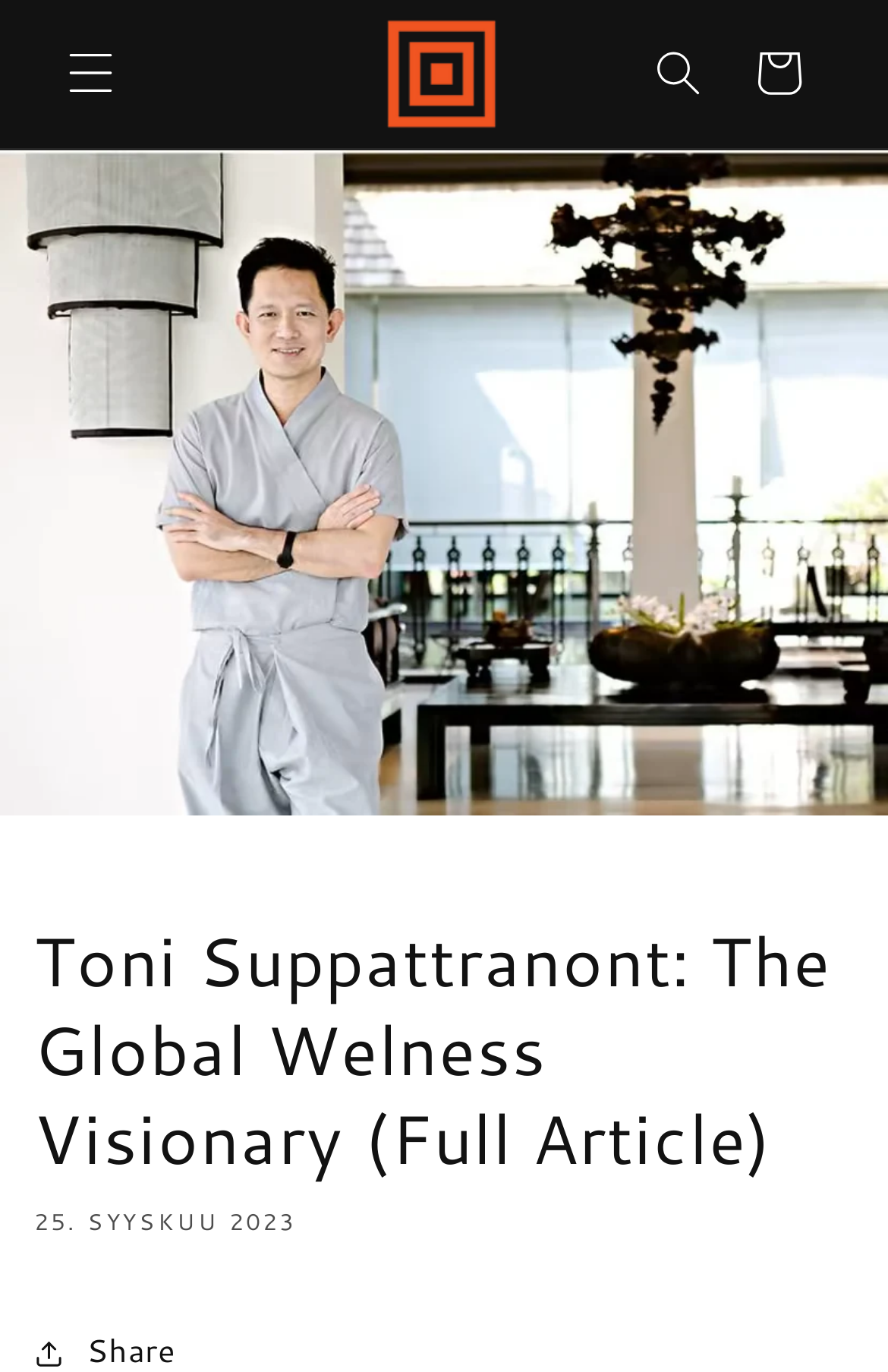Based on the image, please respond to the question with as much detail as possible:
How many buttons are on the top navigation bar?

I found the answer by looking at the details elements at the top of the page, and I found two button elements, one with the text 'Valikko' and another with the text 'Hae', which are likely part of the top navigation bar.